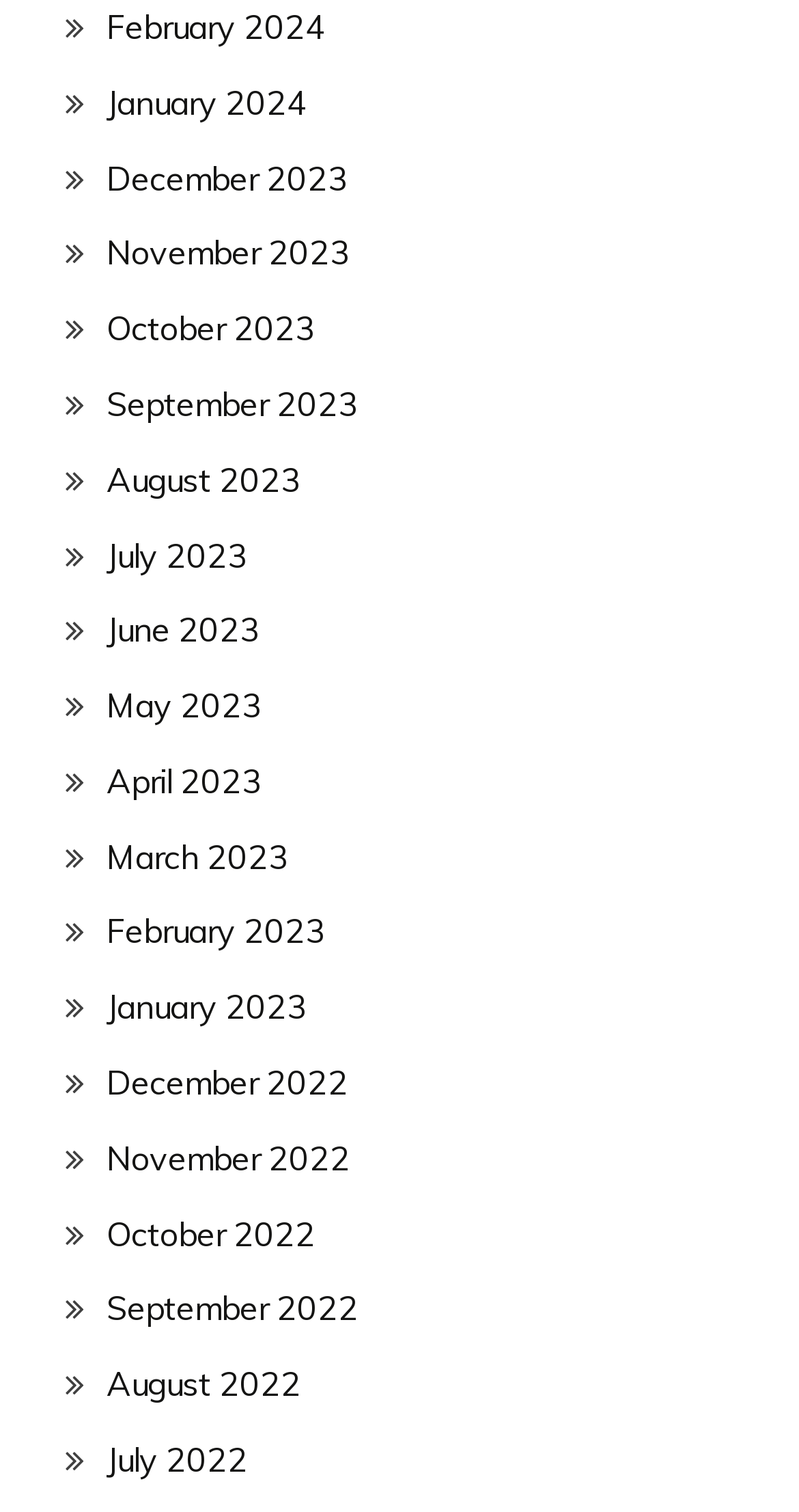What is the earliest month listed?
Answer with a single word or phrase by referring to the visual content.

July 2022